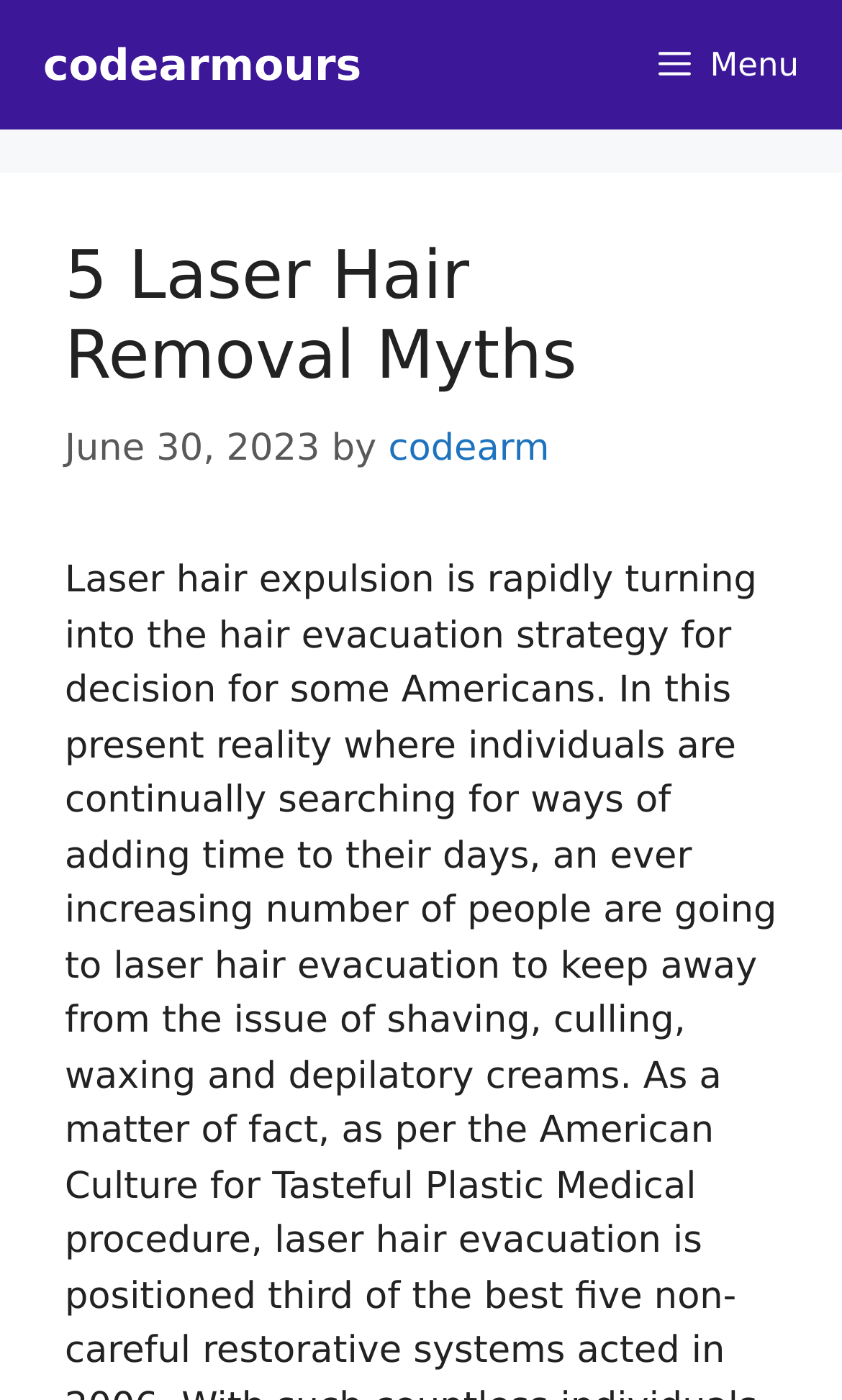Respond with a single word or phrase to the following question:
Is the menu button expanded?

False